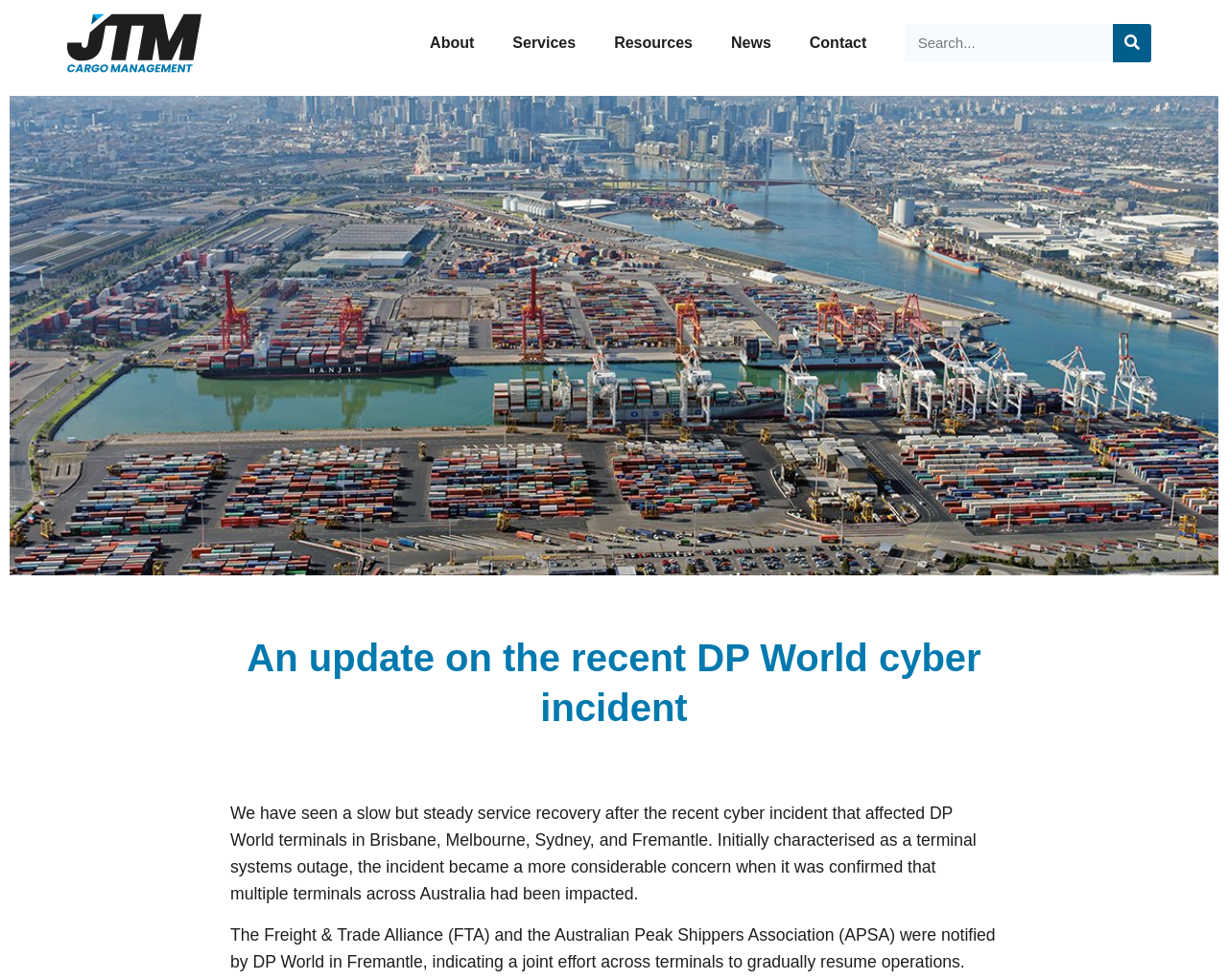Determine the main headline from the webpage and extract its text.

An update on the recent DP World cyber incident